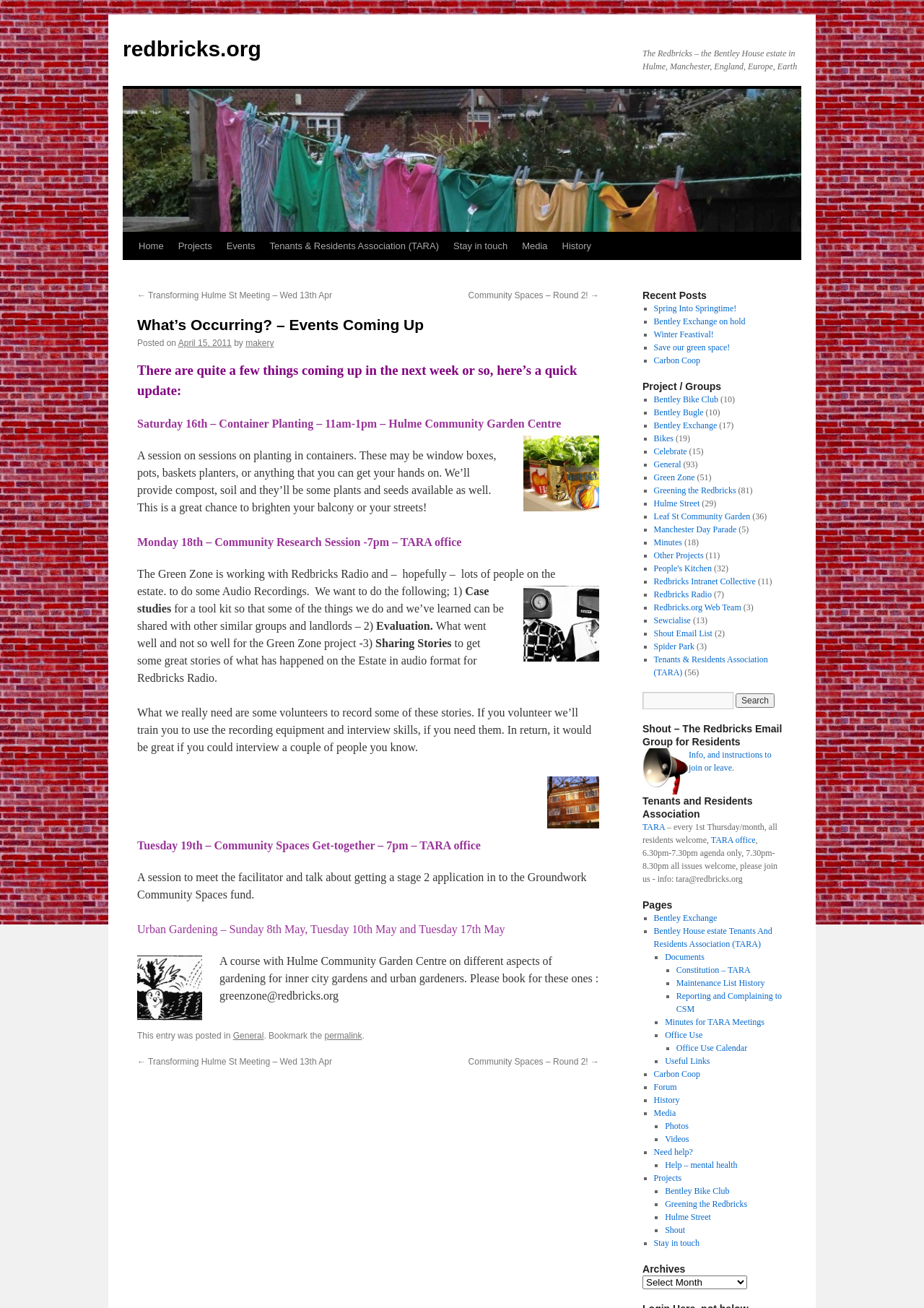Please identify the bounding box coordinates of the region to click in order to complete the given instruction: "Explore the 'Recent Posts' section". The coordinates should be four float numbers between 0 and 1, i.e., [left, top, right, bottom].

[0.695, 0.221, 0.852, 0.231]